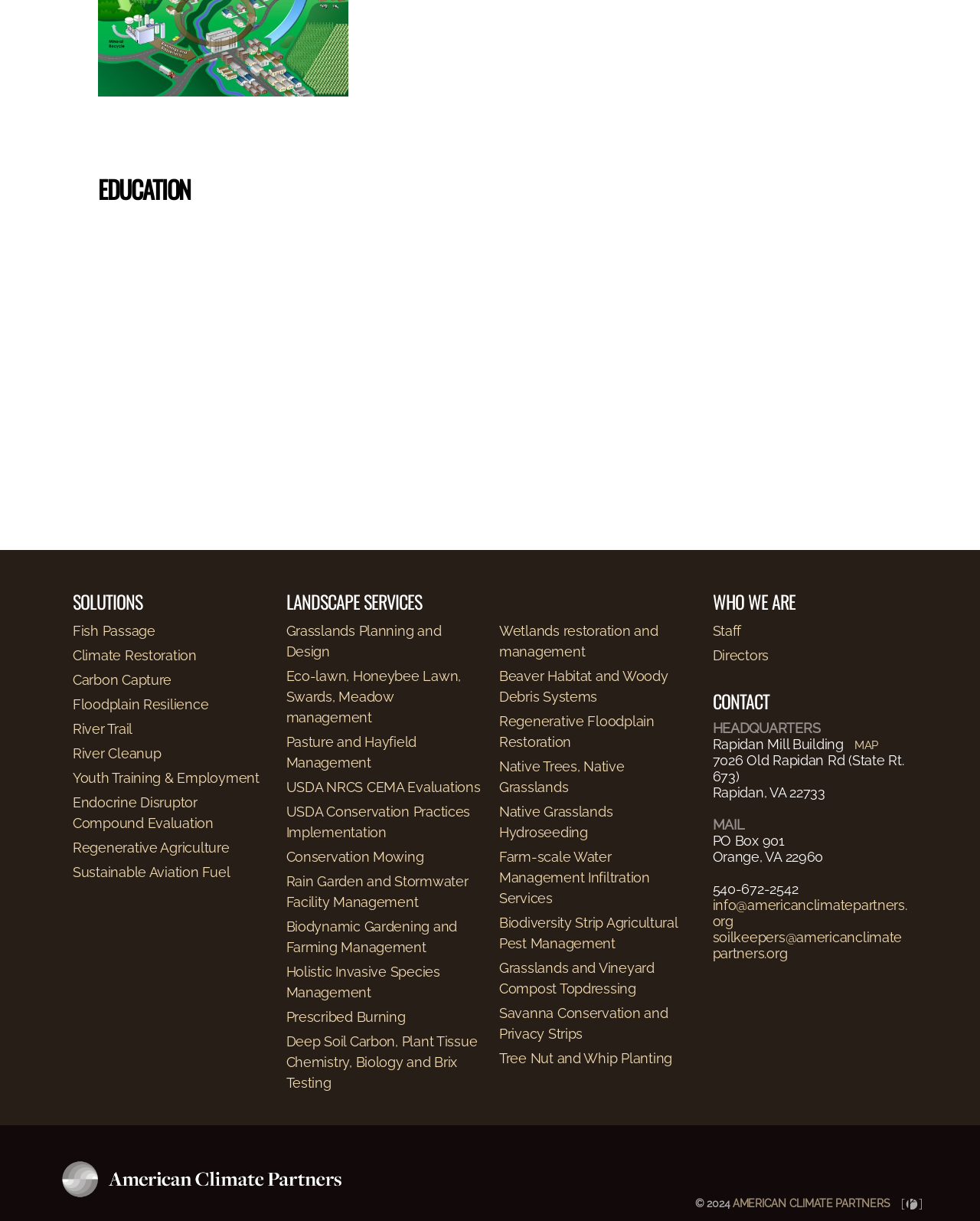For the following element description, predict the bounding box coordinates in the format (top-left x, top-left y, bottom-right x, bottom-right y). All values should be floating point numbers between 0 and 1. Description: info@americanclimatepartners.org

[0.727, 0.734, 0.926, 0.761]